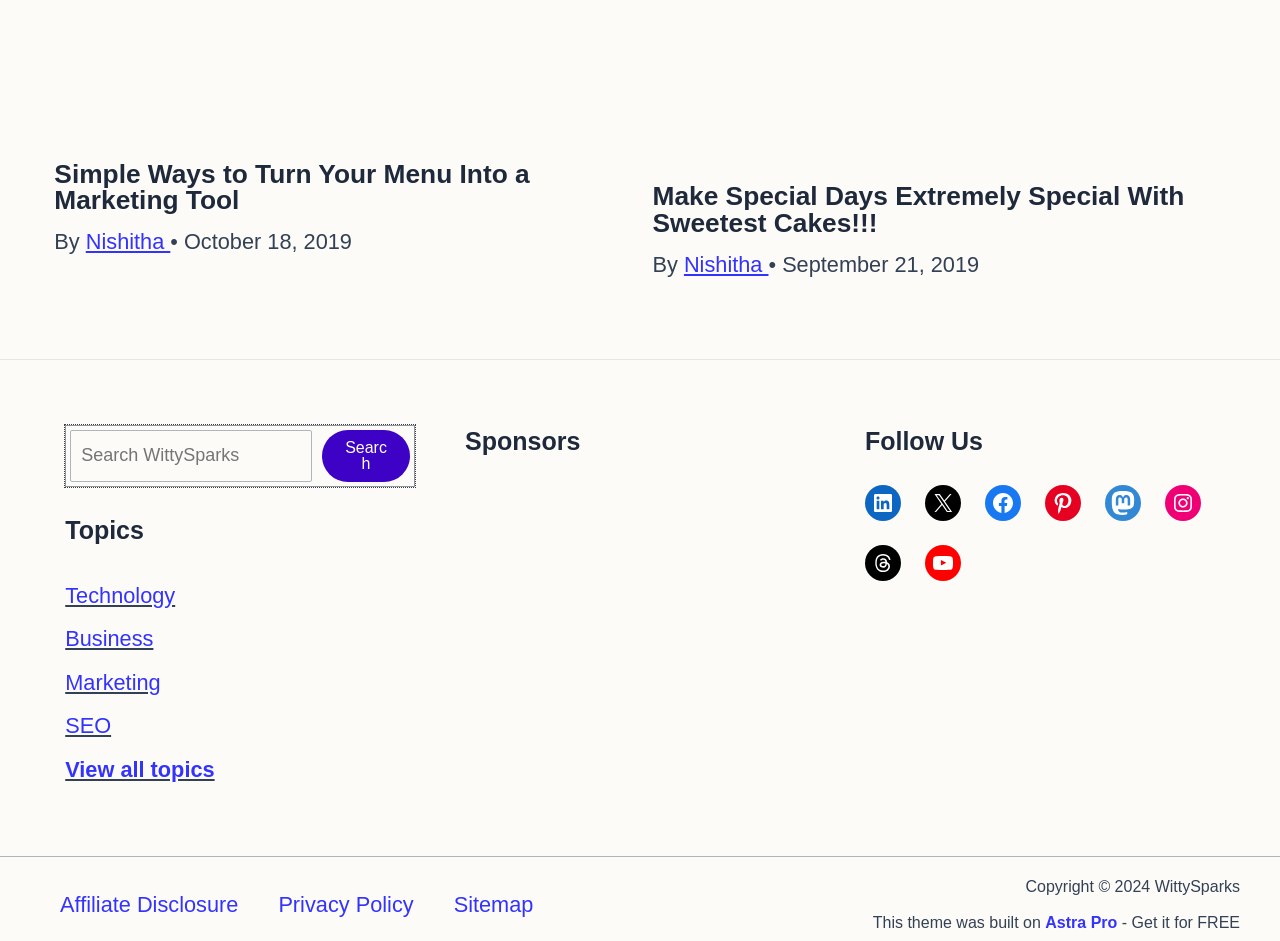Determine the bounding box coordinates of the clickable element necessary to fulfill the instruction: "Read the article about turning your menu into a marketing tool". Provide the coordinates as four float numbers within the 0 to 1 range, i.e., [left, top, right, bottom].

[0.042, 0.169, 0.414, 0.229]